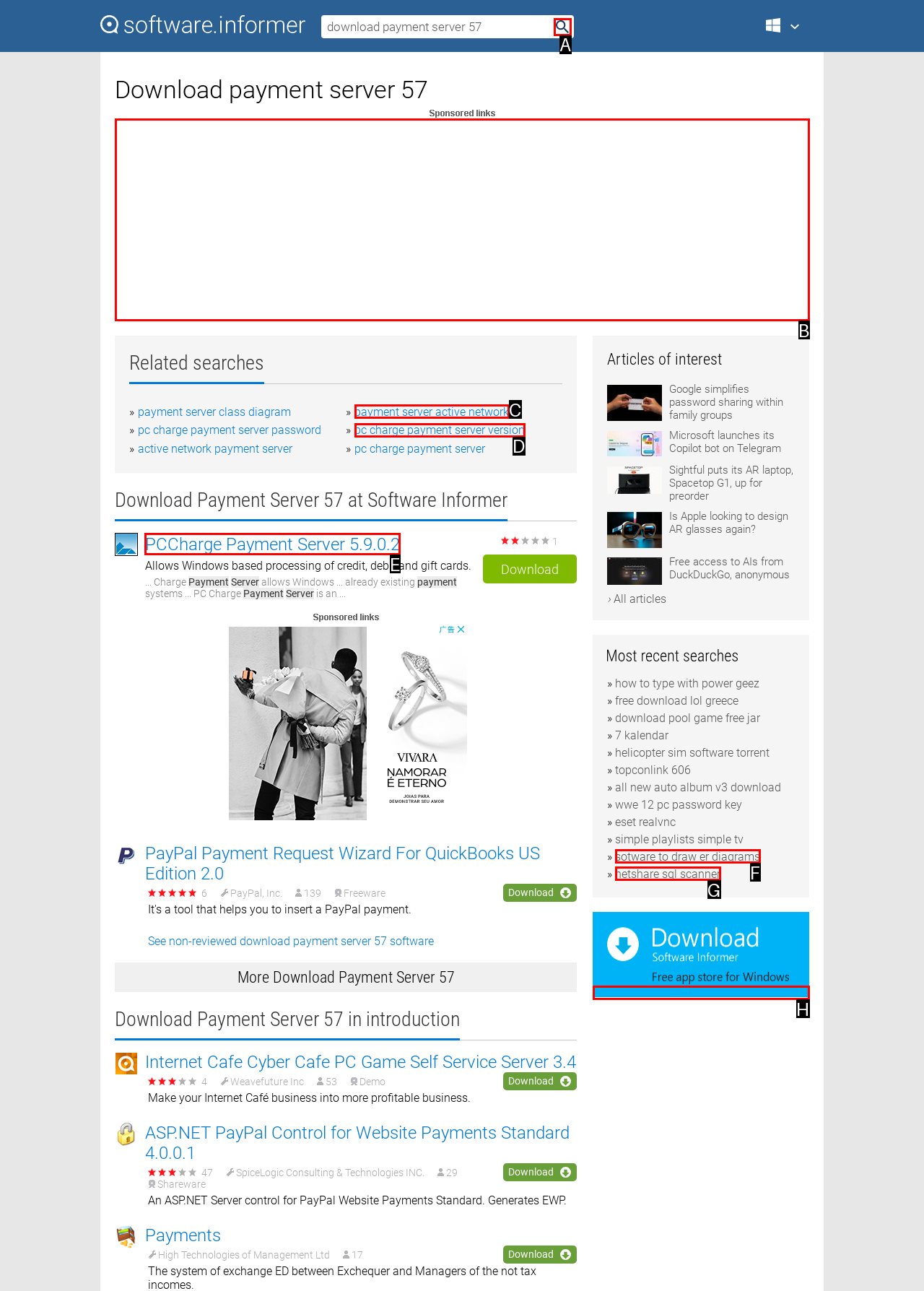Select the correct UI element to click for this task: Check the 'PCCharge Payment Server' details.
Answer using the letter from the provided options.

E